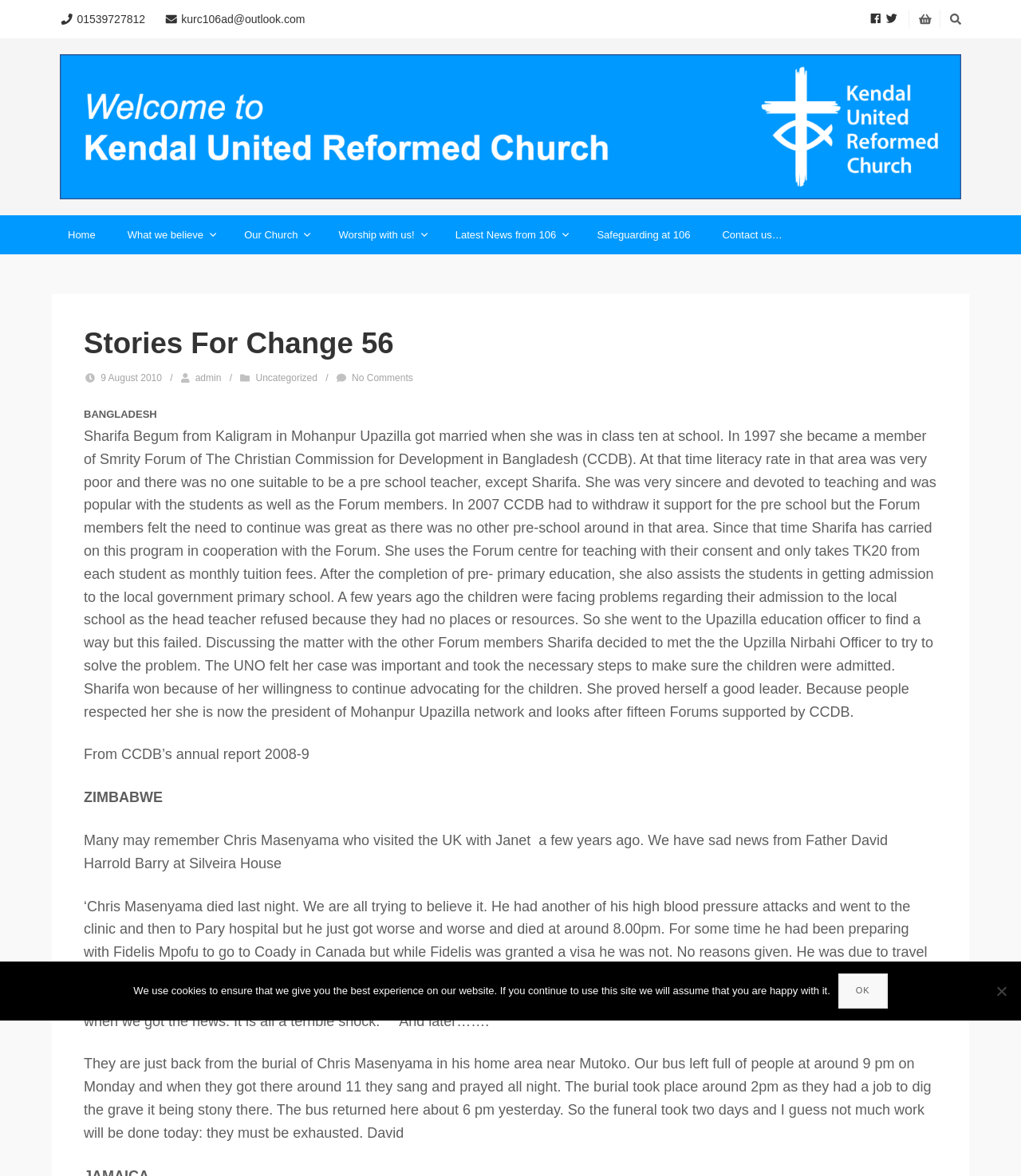Please identify the bounding box coordinates of the element I should click to complete this instruction: 'Contact the admin'. The coordinates should be given as four float numbers between 0 and 1, like this: [left, top, right, bottom].

[0.191, 0.317, 0.217, 0.326]